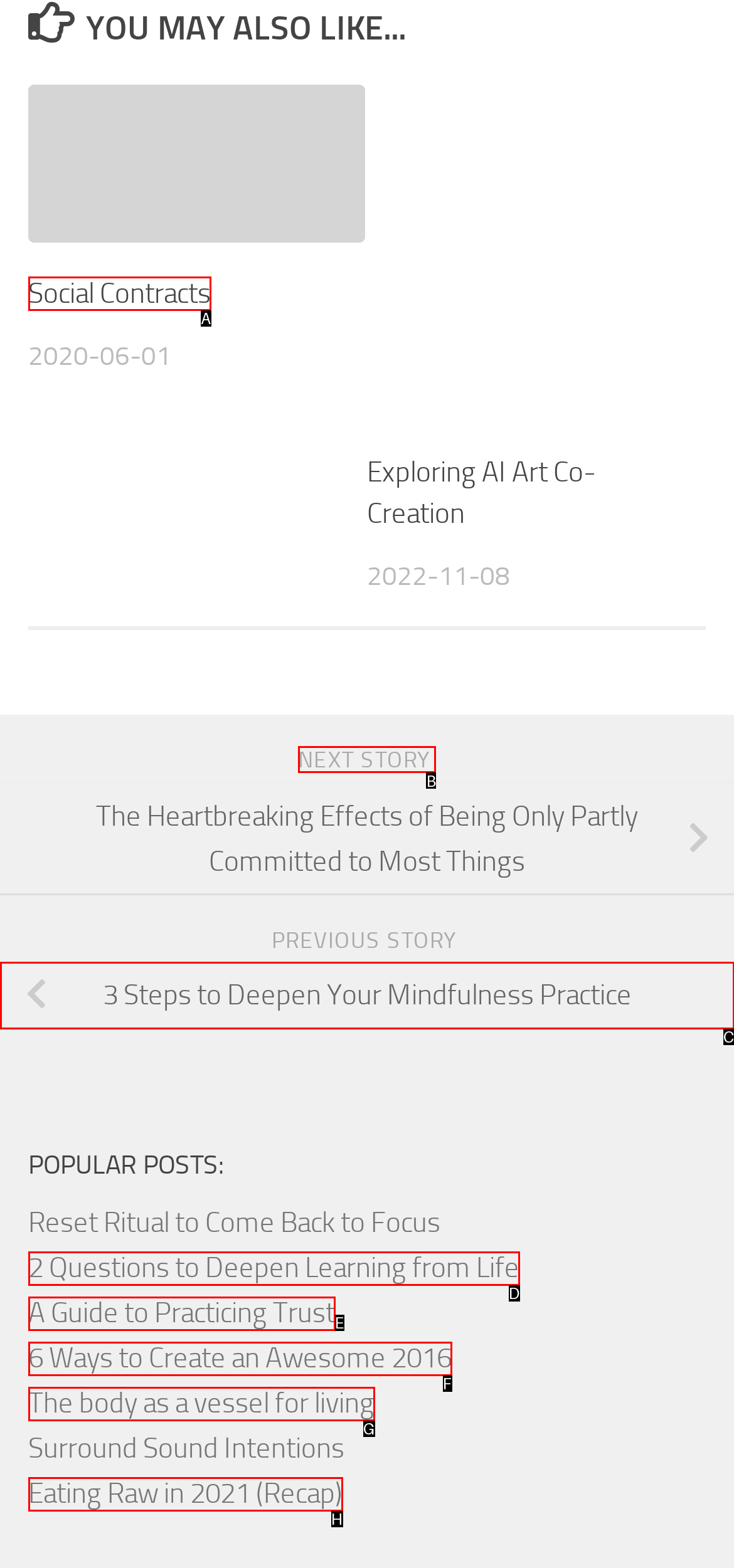Select the letter of the element you need to click to complete this task: go to the next story
Answer using the letter from the specified choices.

B